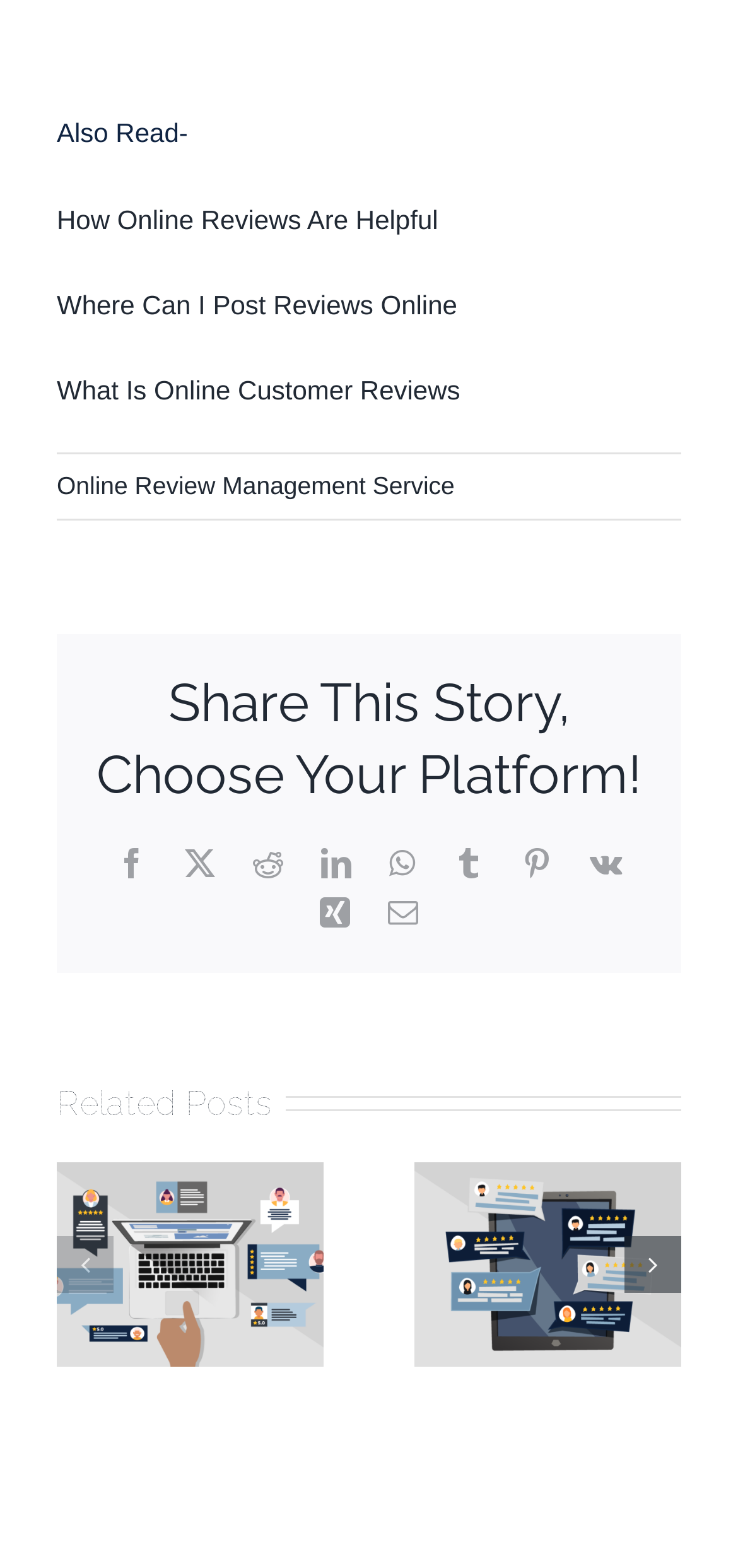Locate the UI element that matches the description Online Review Management Service in the webpage screenshot. Return the bounding box coordinates in the format (top-left x, top-left y, bottom-right x, bottom-right y), with values ranging from 0 to 1.

[0.077, 0.301, 0.616, 0.319]